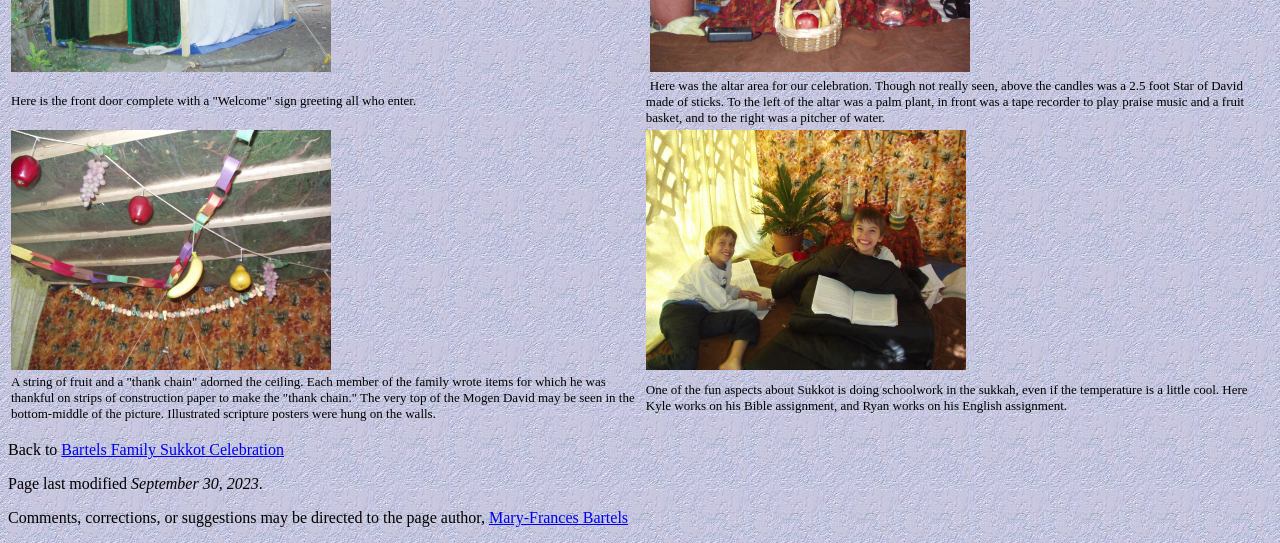Using the description: "Bartels Family Sukkot Celebration", identify the bounding box of the corresponding UI element in the screenshot.

[0.048, 0.812, 0.222, 0.843]